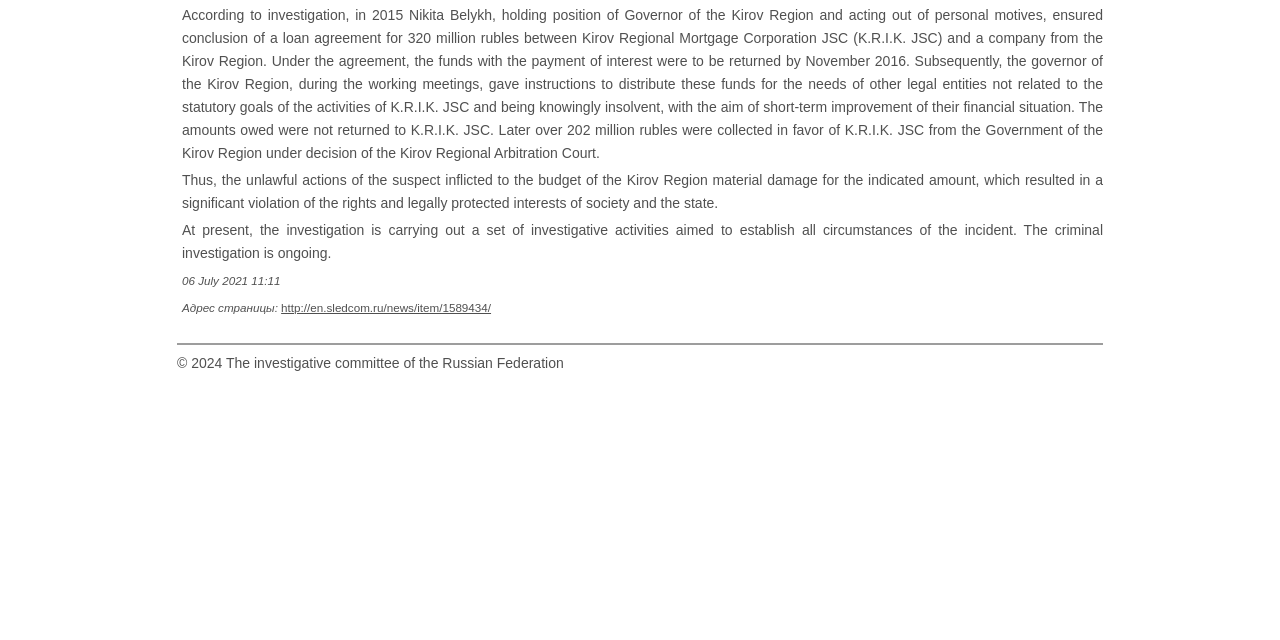Identify the bounding box coordinates of the HTML element based on this description: "http://en.sledcom.ru/news/item/1589434/".

[0.22, 0.471, 0.384, 0.491]